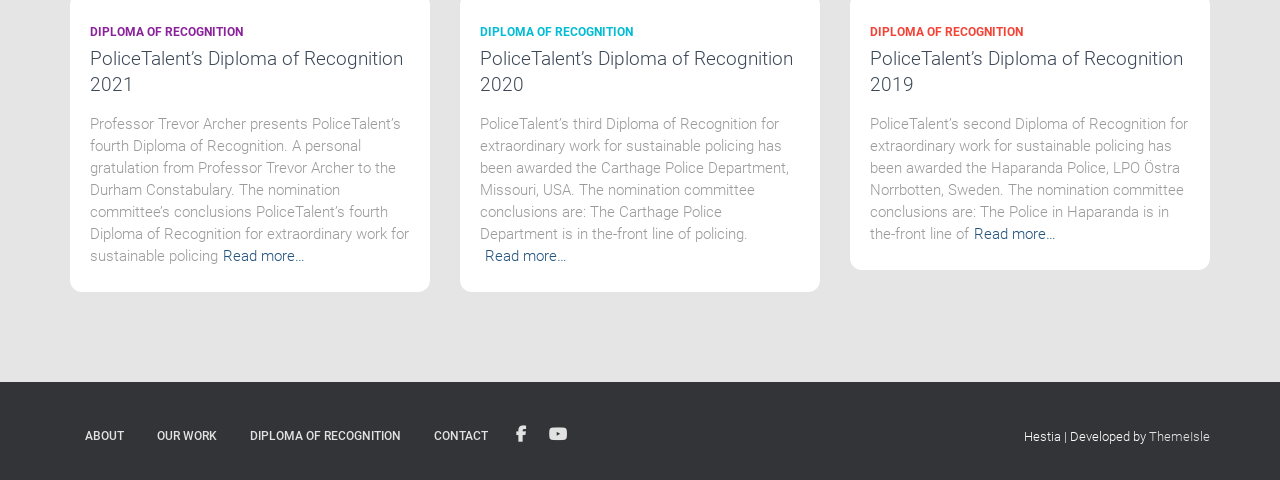Based on the element description Diploma of Recognition, identify the bounding box coordinates for the UI element. The coordinates should be in the format (top-left x, top-left y, bottom-right x, bottom-right y) and within the 0 to 1 range.

[0.184, 0.859, 0.325, 0.962]